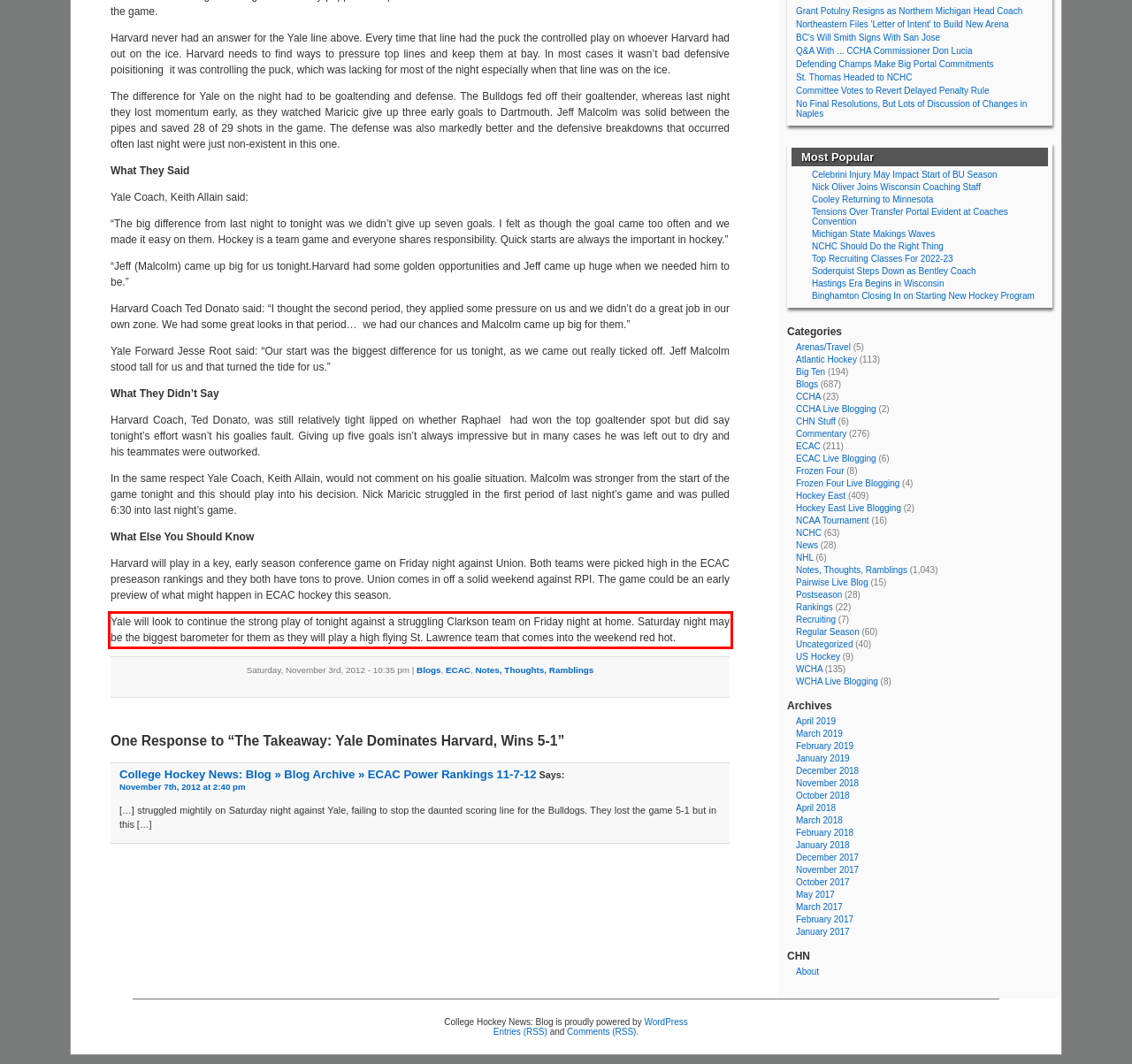Given a screenshot of a webpage with a red bounding box, extract the text content from the UI element inside the red bounding box.

Yale will look to continue the strong play of tonight against a struggling Clarkson team on Friday night at home. Saturday night may be the biggest barometer for them as they will play a high flying St. Lawrence team that comes into the weekend red hot.